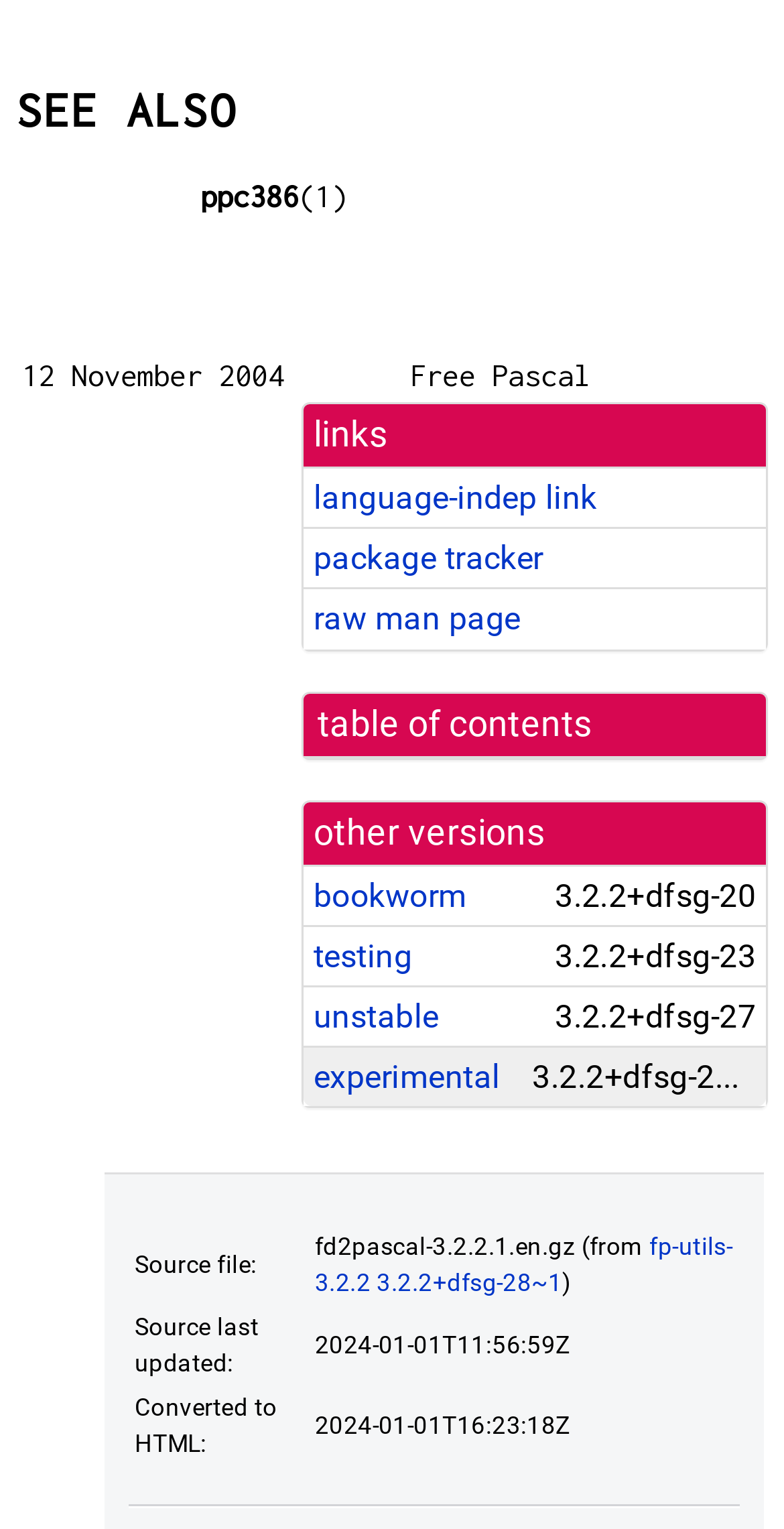Identify the bounding box coordinates of the clickable region necessary to fulfill the following instruction: "go to the fp-utils-3.2.2 3.2.2+dfsg-28~1 page". The bounding box coordinates should be four float numbers between 0 and 1, i.e., [left, top, right, bottom].

[0.402, 0.807, 0.934, 0.849]